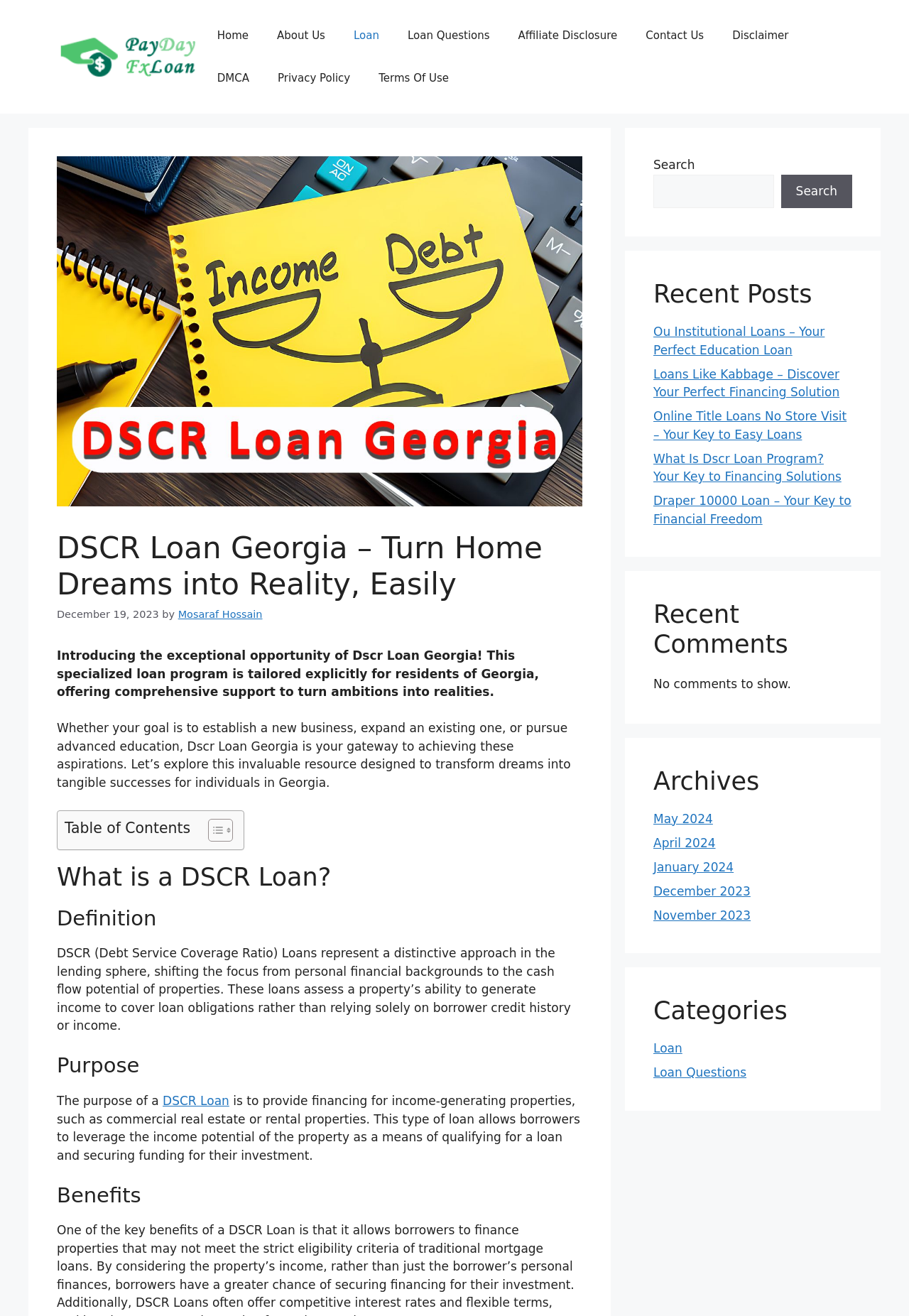Identify the bounding box for the UI element that is described as follows: "parent_node: Search name="s"".

[0.719, 0.132, 0.851, 0.158]